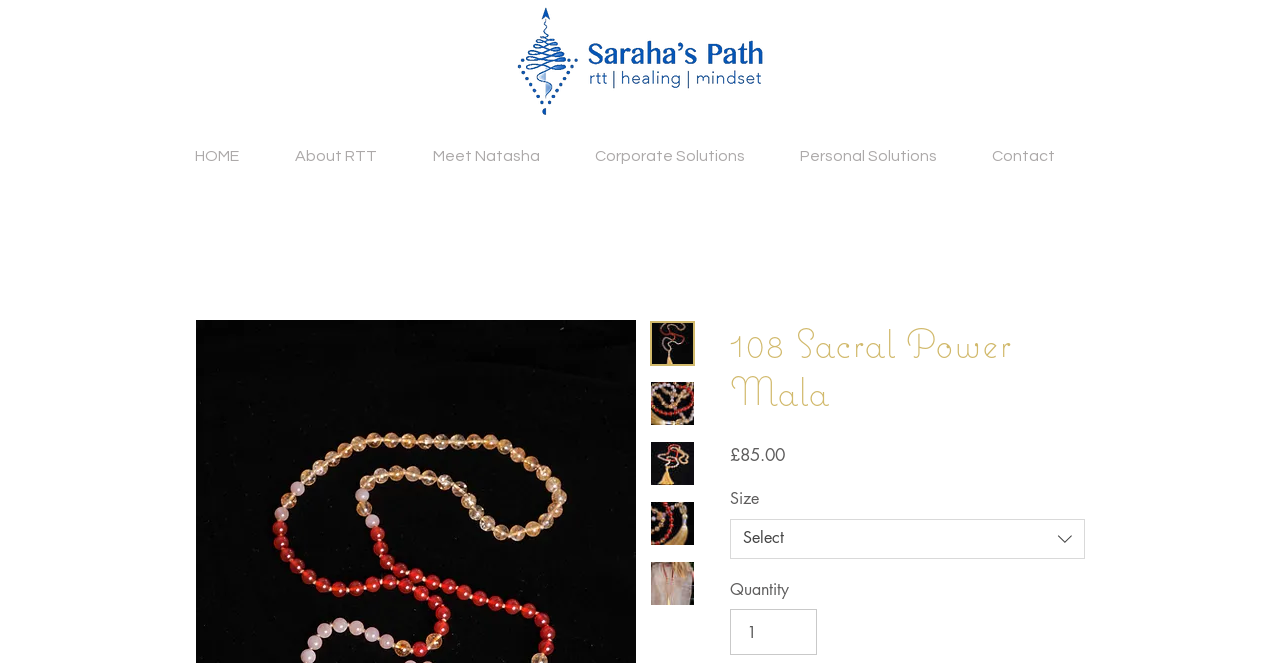Determine the bounding box coordinates of the element's region needed to click to follow the instruction: "View 108 Sacral Power Mala details". Provide these coordinates as four float numbers between 0 and 1, formatted as [left, top, right, bottom].

[0.508, 0.485, 0.543, 0.553]